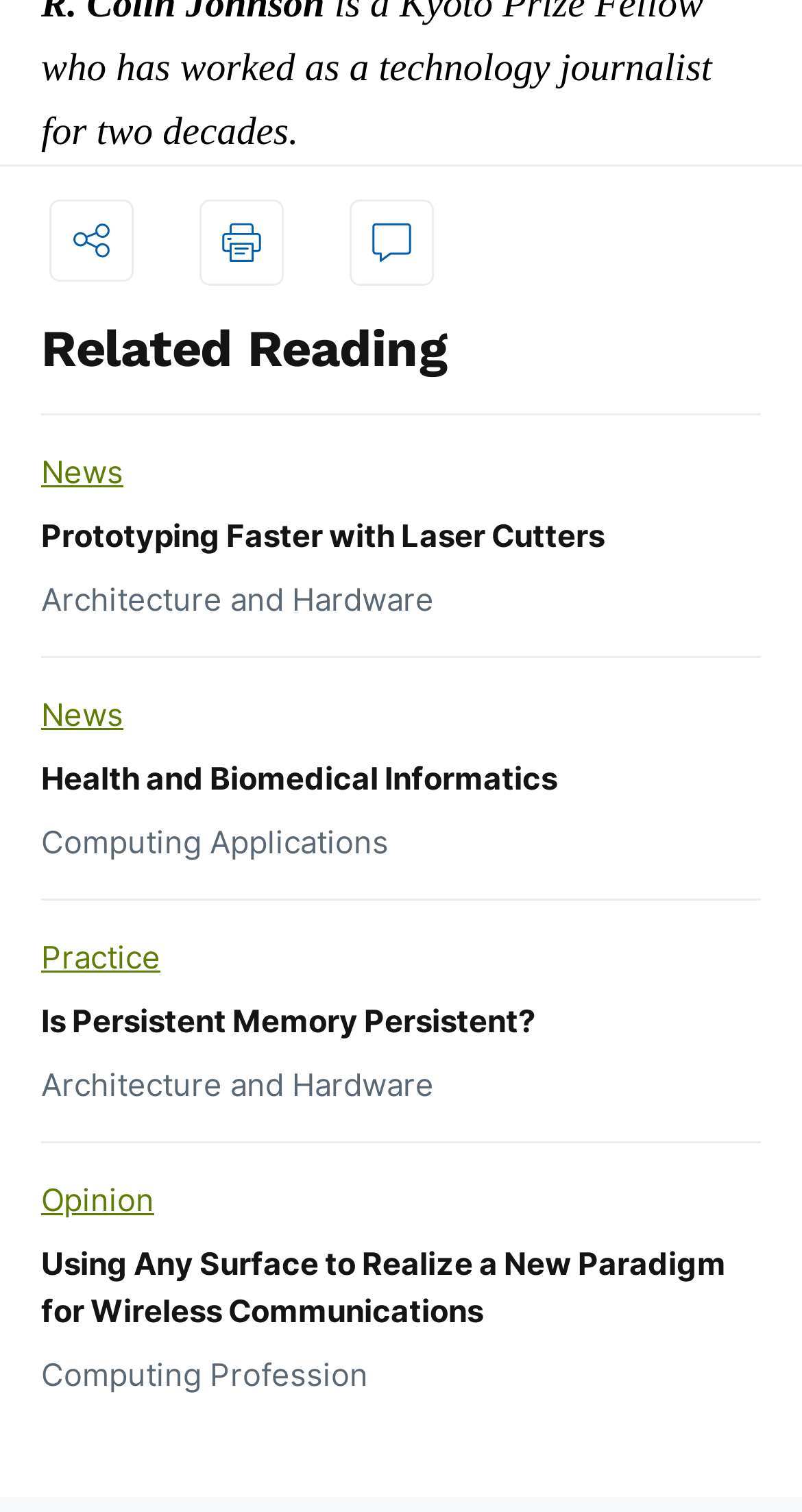Given the description of a UI element: "Print", identify the bounding box coordinates of the matching element in the webpage screenshot.

[0.249, 0.132, 0.354, 0.19]